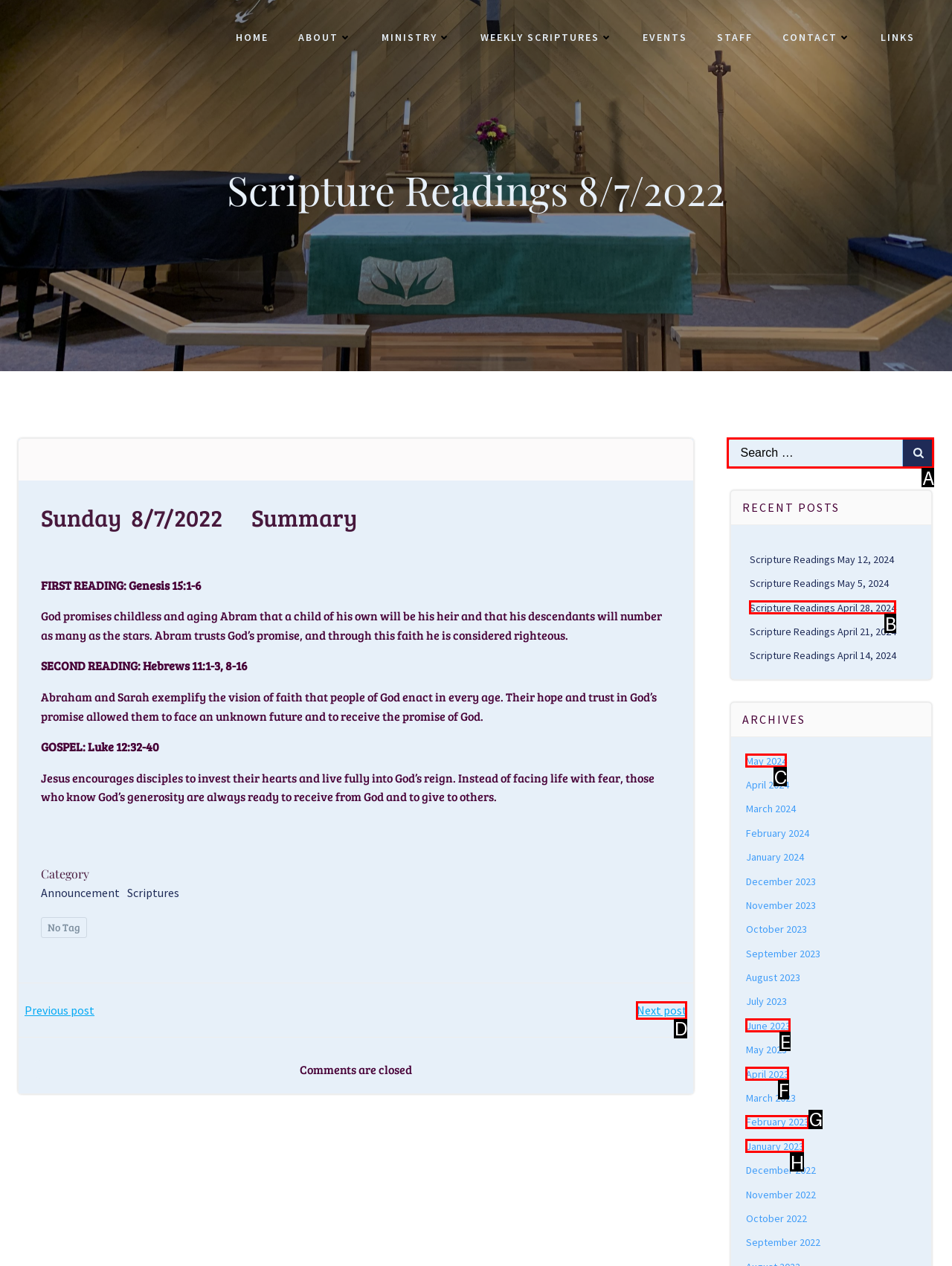Identify the correct option to click in order to complete this task: Search for scriptures
Answer with the letter of the chosen option directly.

A